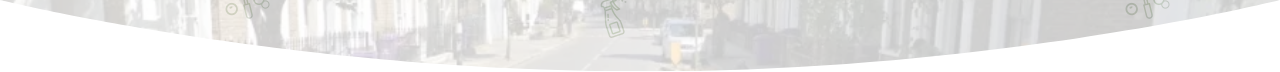What is the purpose of the image in relation to cleaning services?
Examine the webpage screenshot and provide an in-depth answer to the question.

The image is used to reflect the commitment to maintaining a clean and welcoming environment for residents and visitors alike, which is in line with the theme of professional cleaning services in the area.